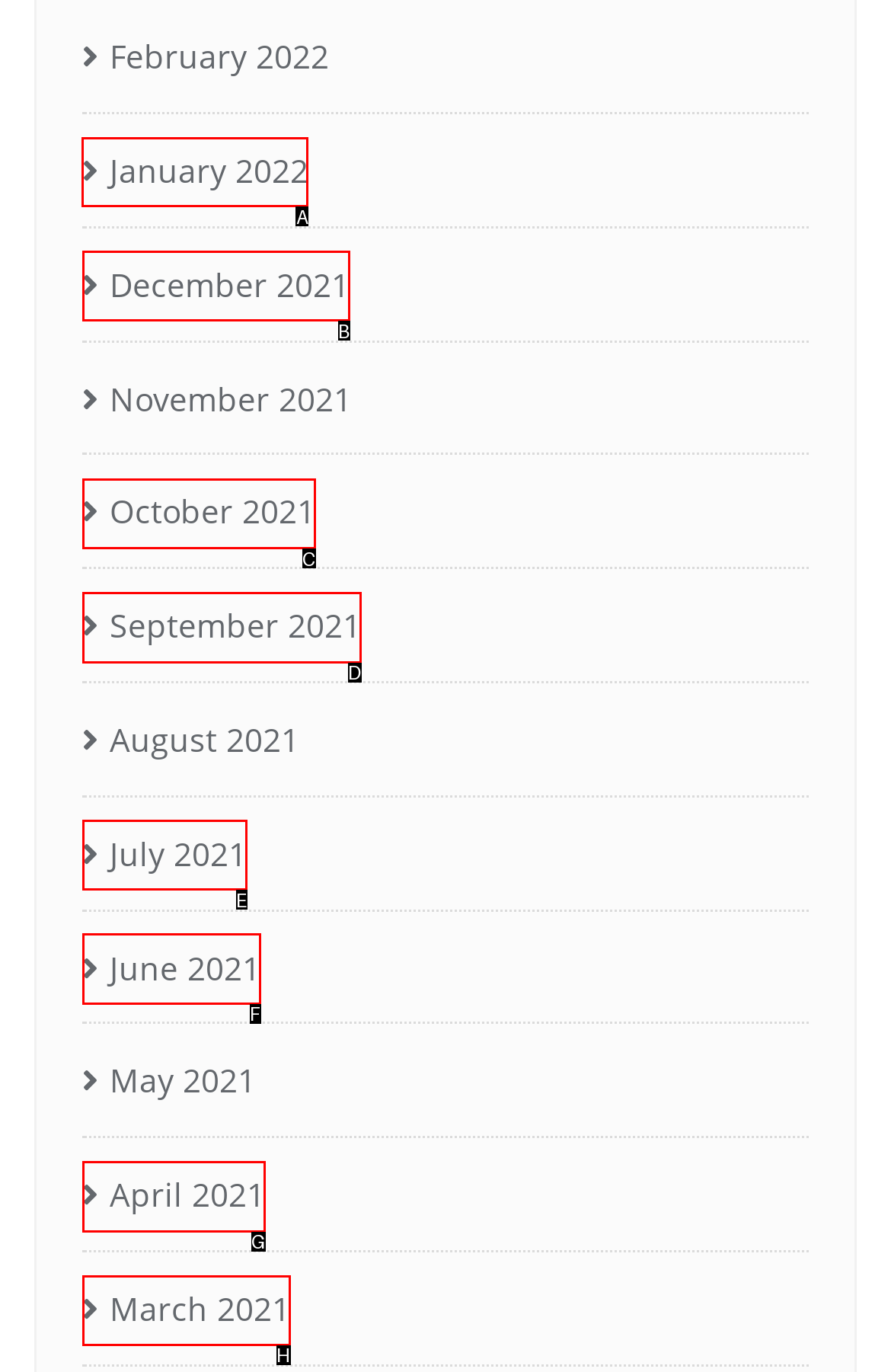Tell me which option I should click to complete the following task: View January 2022
Answer with the option's letter from the given choices directly.

A